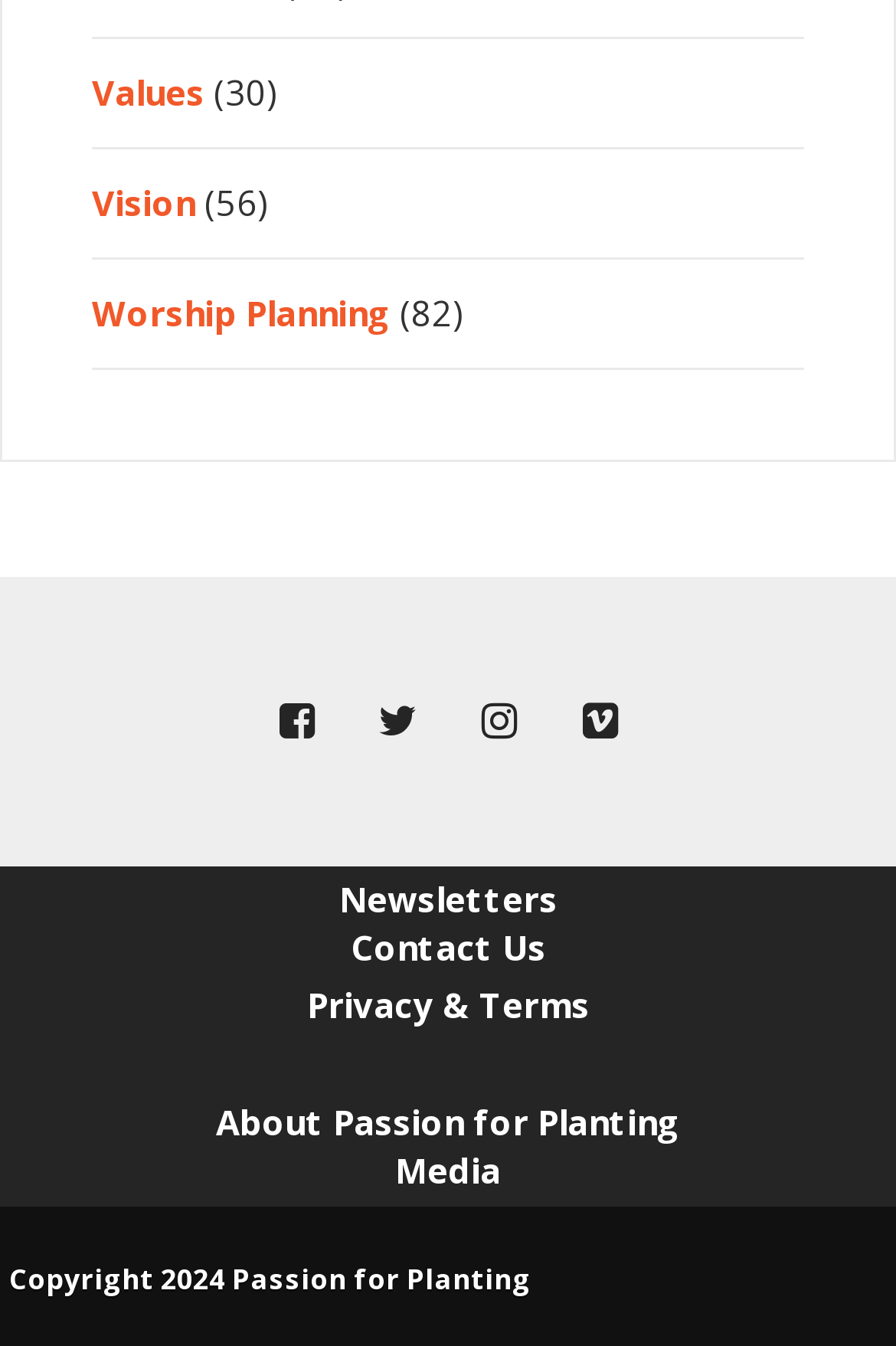Using floating point numbers between 0 and 1, provide the bounding box coordinates in the format (top-left x, top-left y, bottom-right x, bottom-right y). Locate the UI element described here: Privacy & Terms

[0.342, 0.729, 0.658, 0.763]